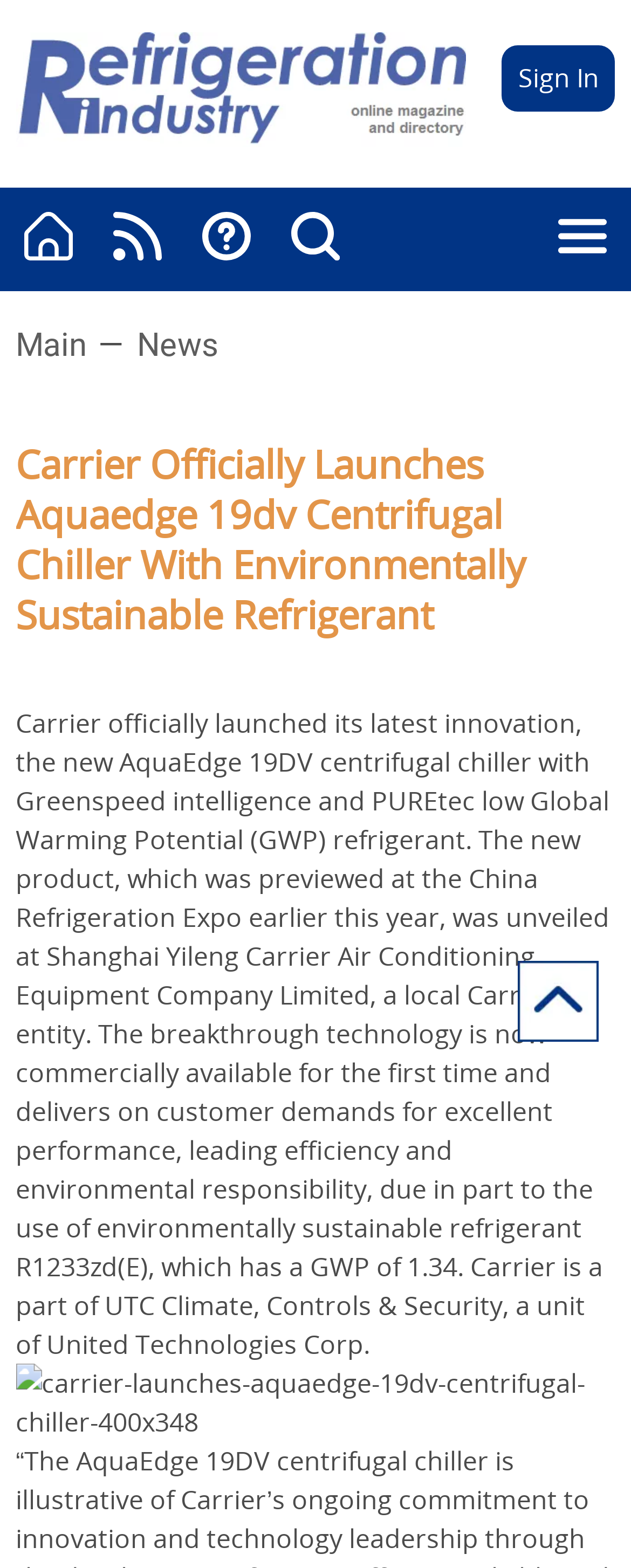Determine the bounding box coordinates for the UI element matching this description: "News".

[0.217, 0.206, 0.346, 0.233]